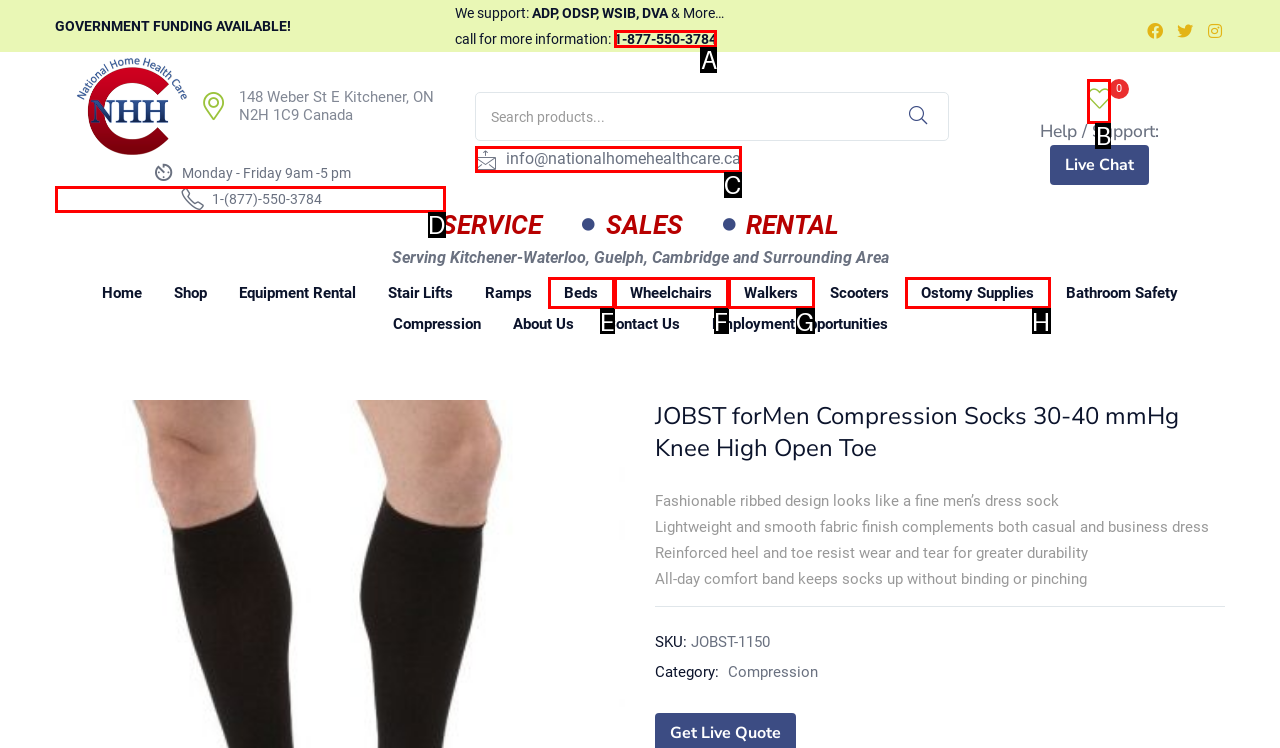Identify the correct option to click in order to complete this task: Call for more information
Answer with the letter of the chosen option directly.

A